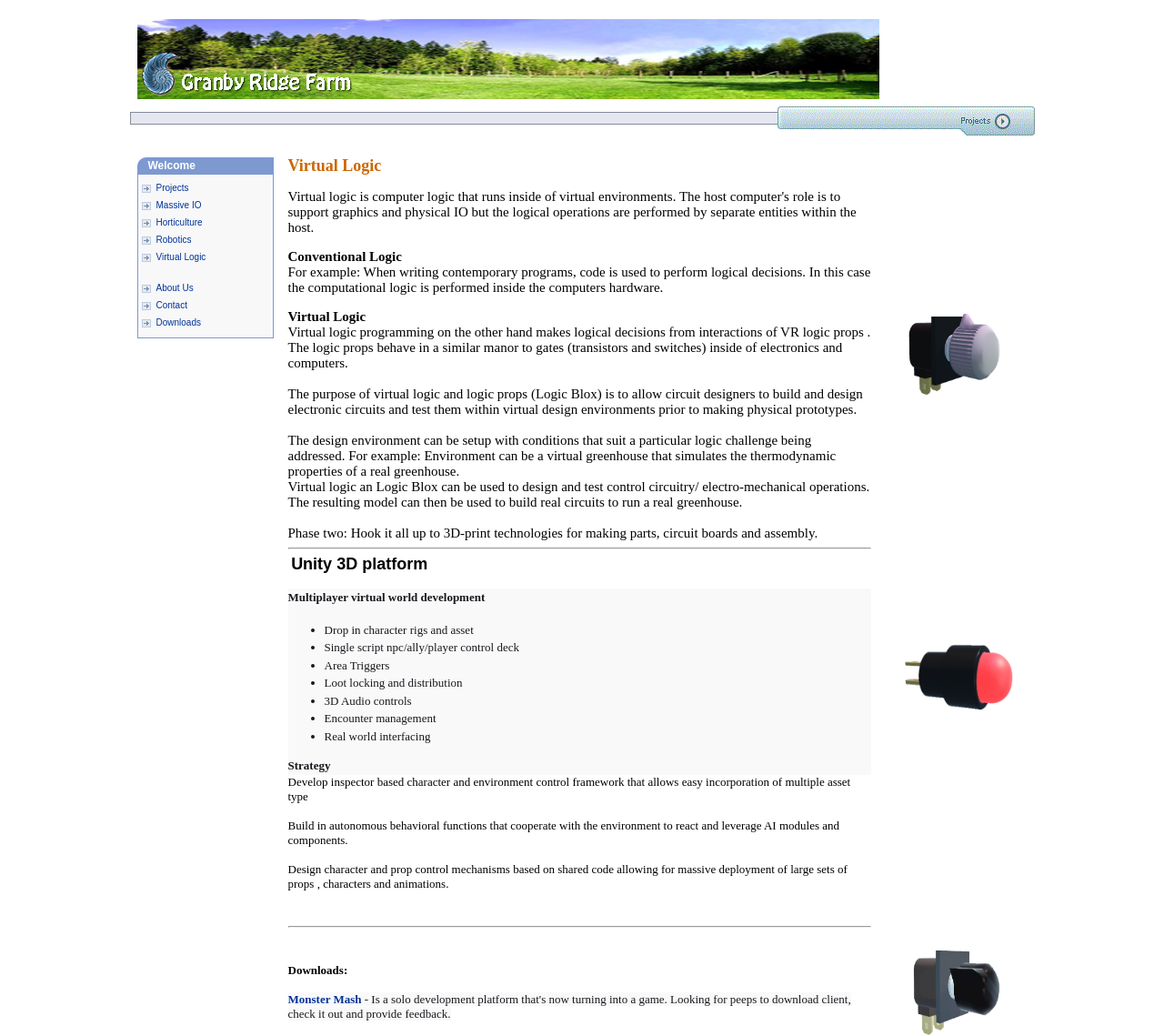Determine the bounding box coordinates of the region to click in order to accomplish the following instruction: "Click the Projects link". Provide the coordinates as four float numbers between 0 and 1, specifically [left, top, right, bottom].

[0.668, 0.12, 0.889, 0.133]